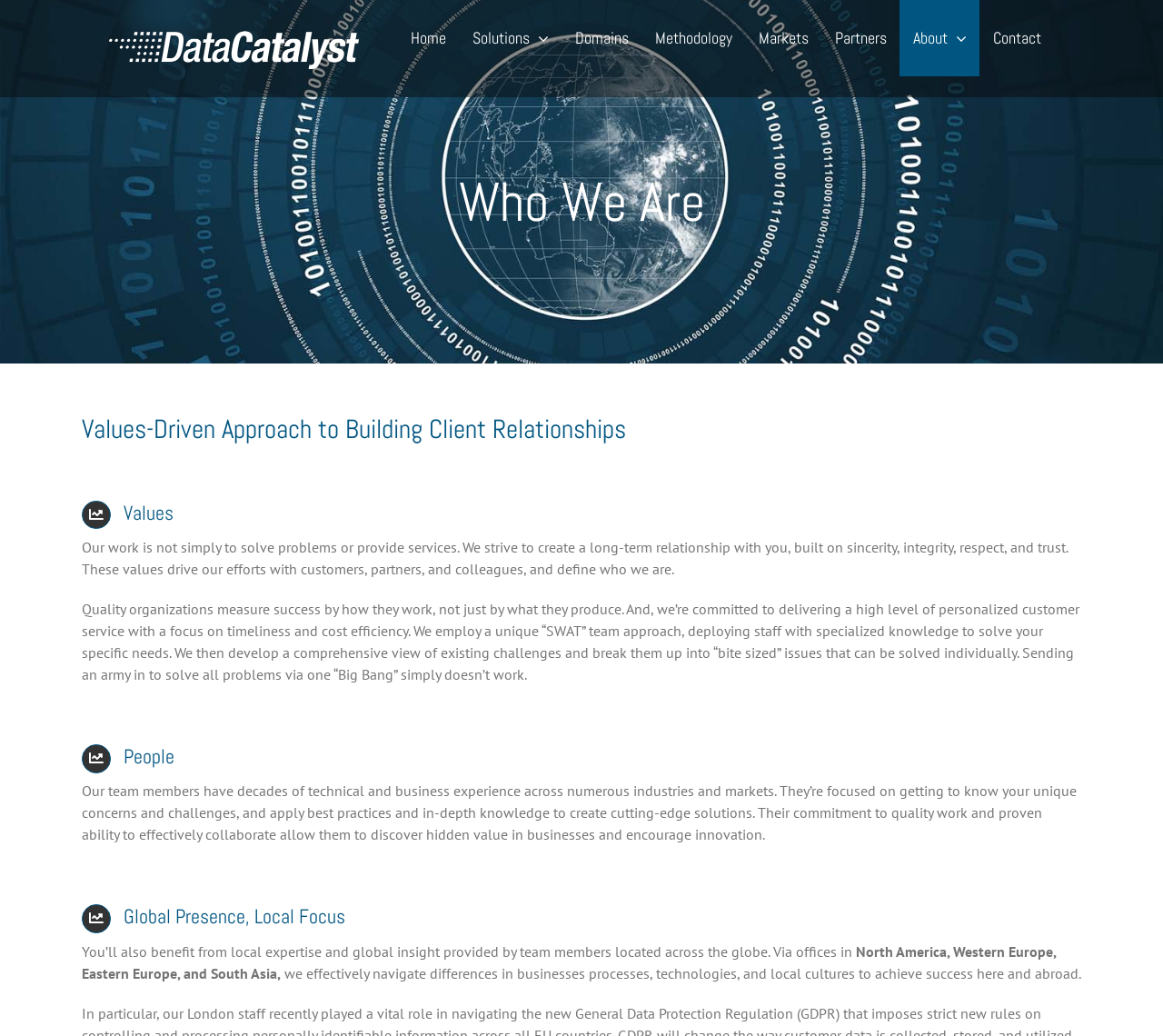Predict the bounding box coordinates for the UI element described as: "Domains". The coordinates should be four float numbers between 0 and 1, presented as [left, top, right, bottom].

[0.483, 0.0, 0.552, 0.074]